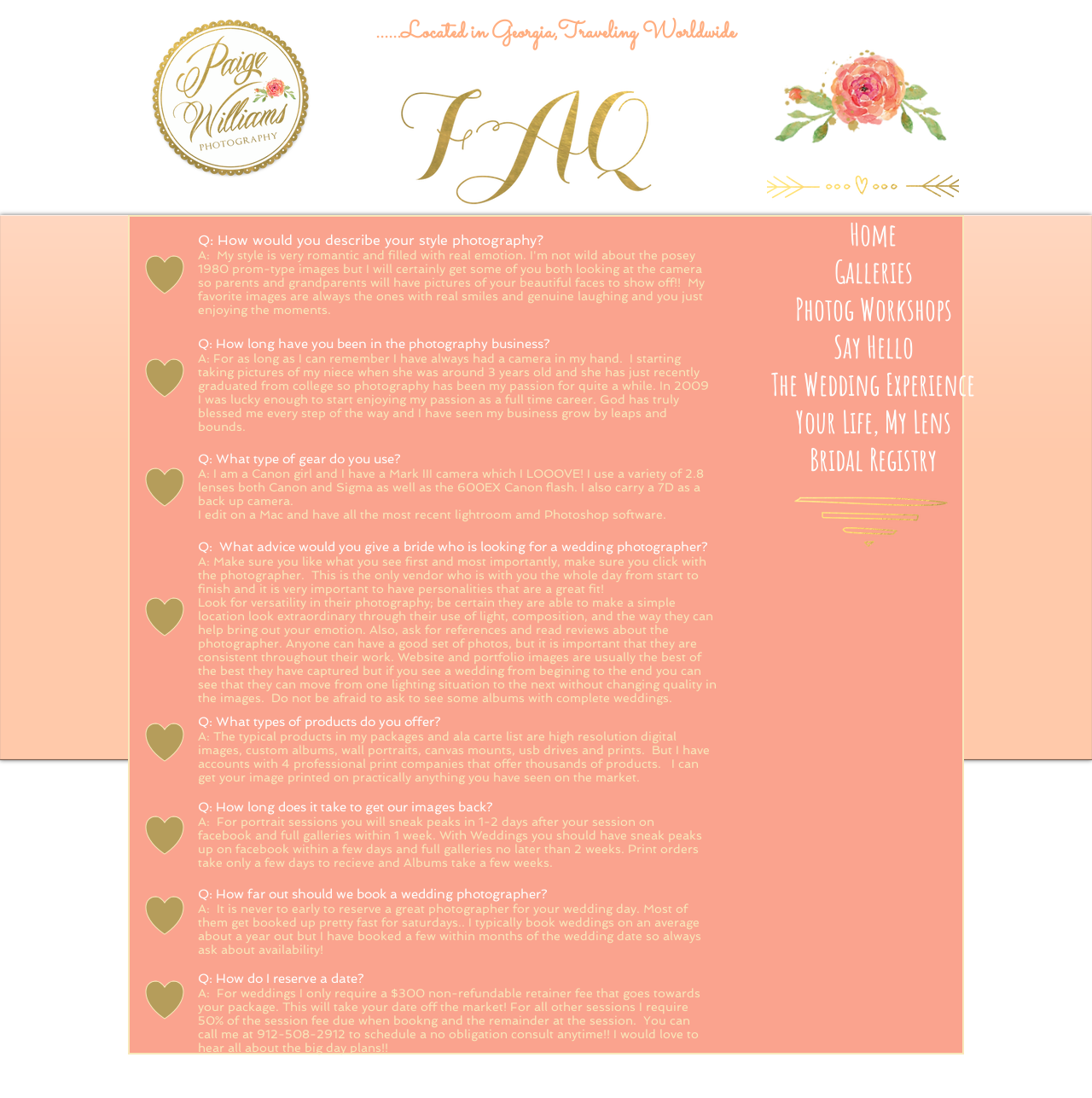Provide the bounding box coordinates for the UI element that is described by this text: "Photog Workshops". The coordinates should be in the form of four float numbers between 0 and 1: [left, top, right, bottom].

[0.705, 0.264, 0.894, 0.298]